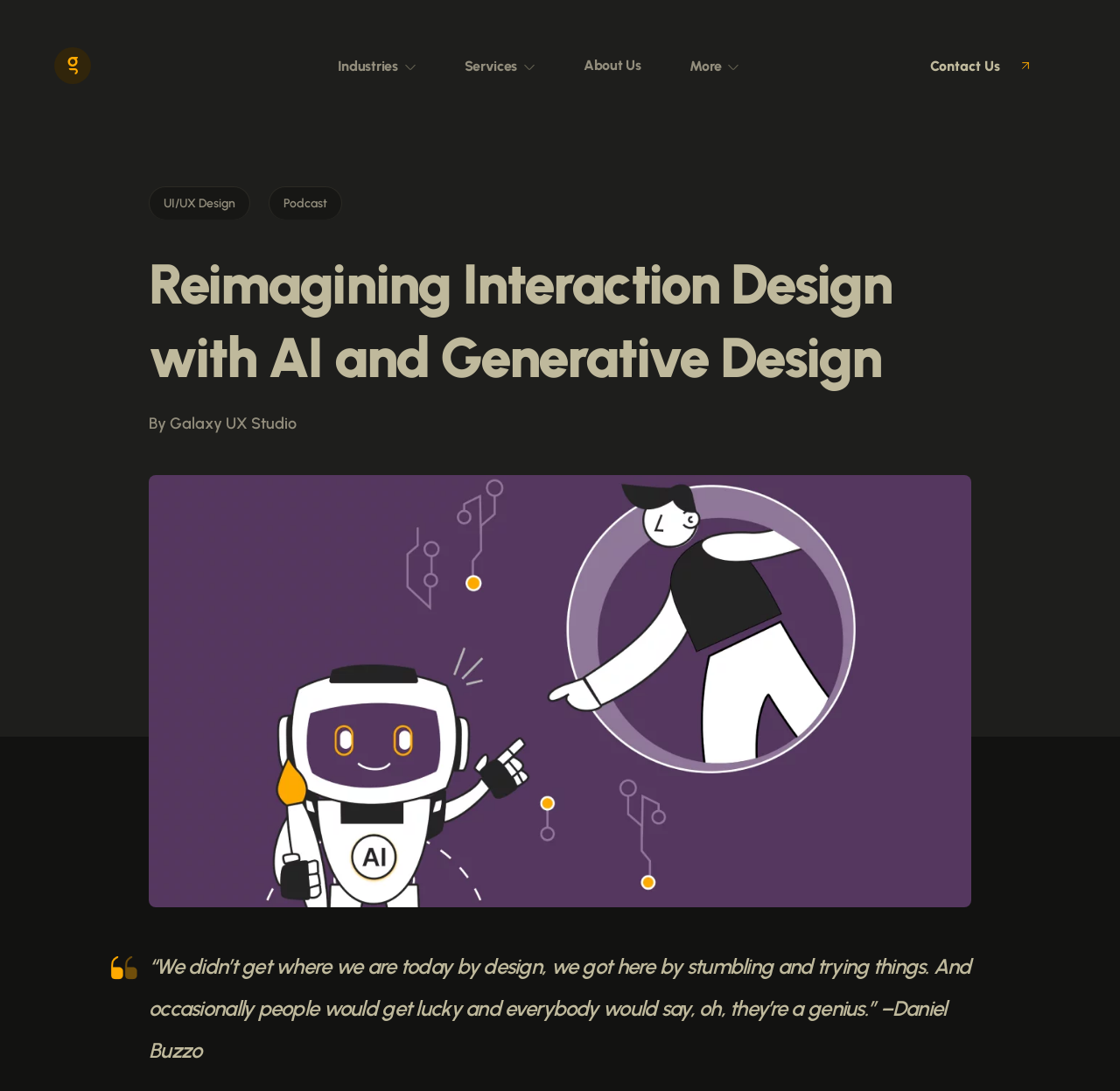Determine the bounding box coordinates of the UI element that matches the following description: "Services". The coordinates should be four float numbers between 0 and 1 in the format [left, top, right, bottom].

[0.415, 0.053, 0.462, 0.068]